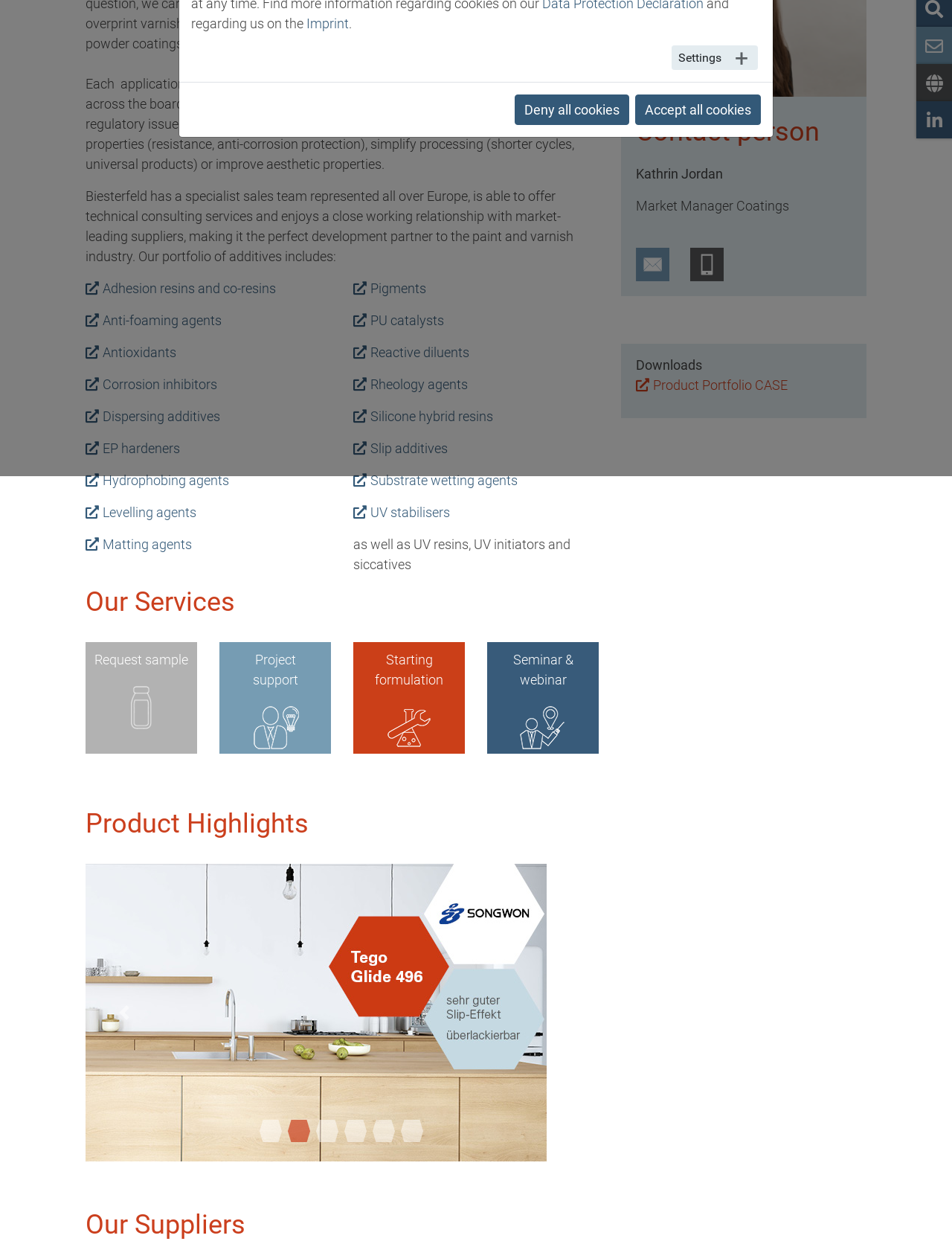Locate and provide the bounding box coordinates for the HTML element that matches this description: "parent_node: Contact person name="Send E-Mail"".

[0.668, 0.205, 0.703, 0.217]